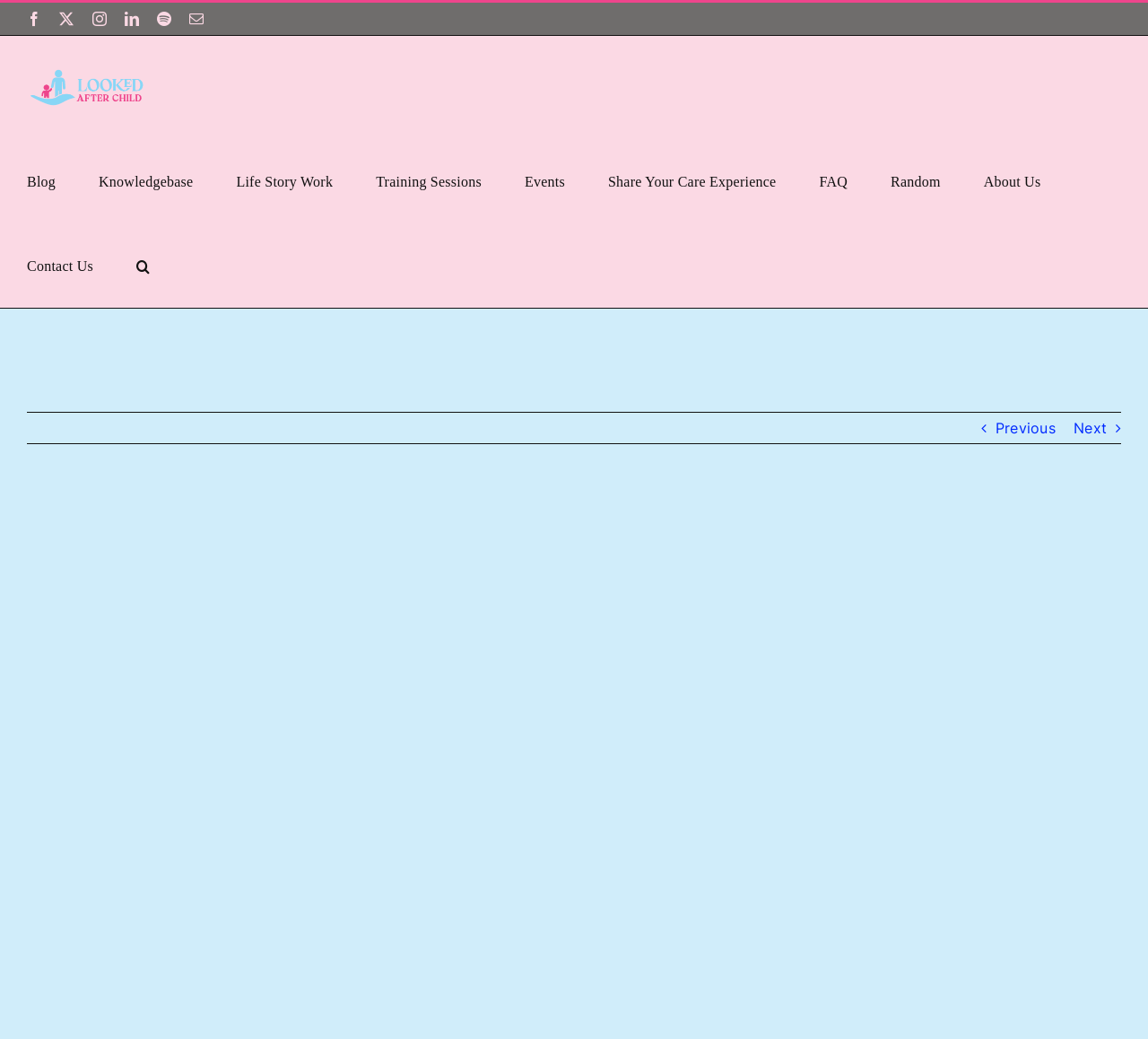Given the following UI element description: "Previous", find the bounding box coordinates in the webpage screenshot.

[0.867, 0.397, 0.919, 0.426]